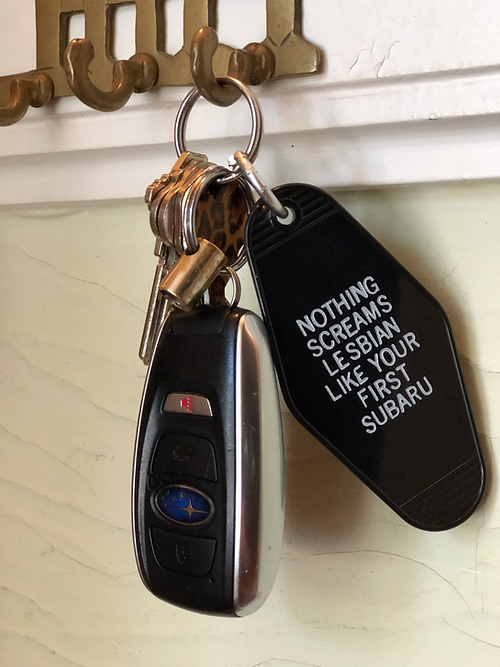Provide your answer in a single word or phrase: 
Where are the keys hung?

On a wall hook